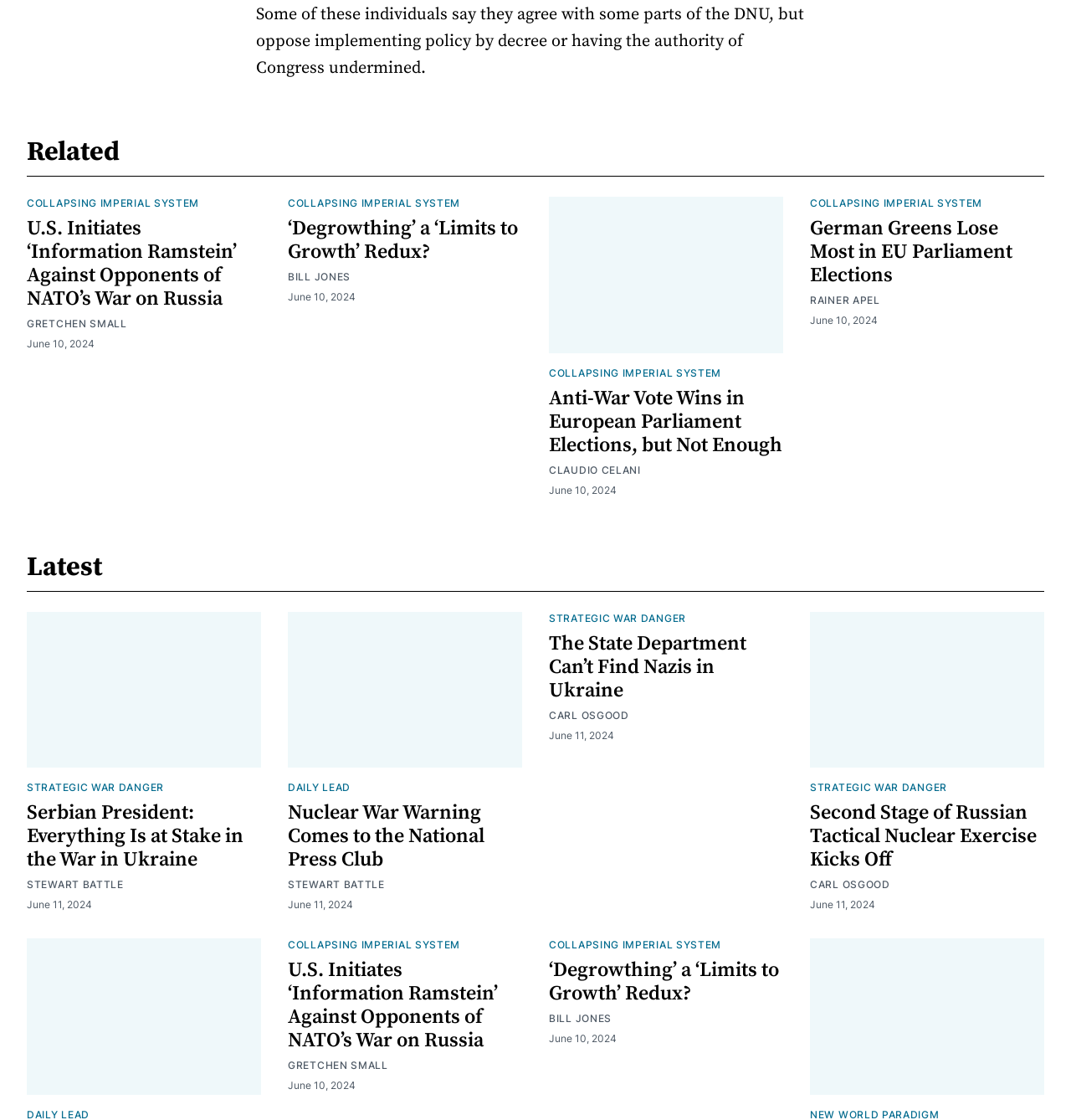What is the title of the article with the image?
Based on the screenshot, provide a one-word or short-phrase response.

Anti-War Vote Wins in European Parliament Elections, but Not Enough